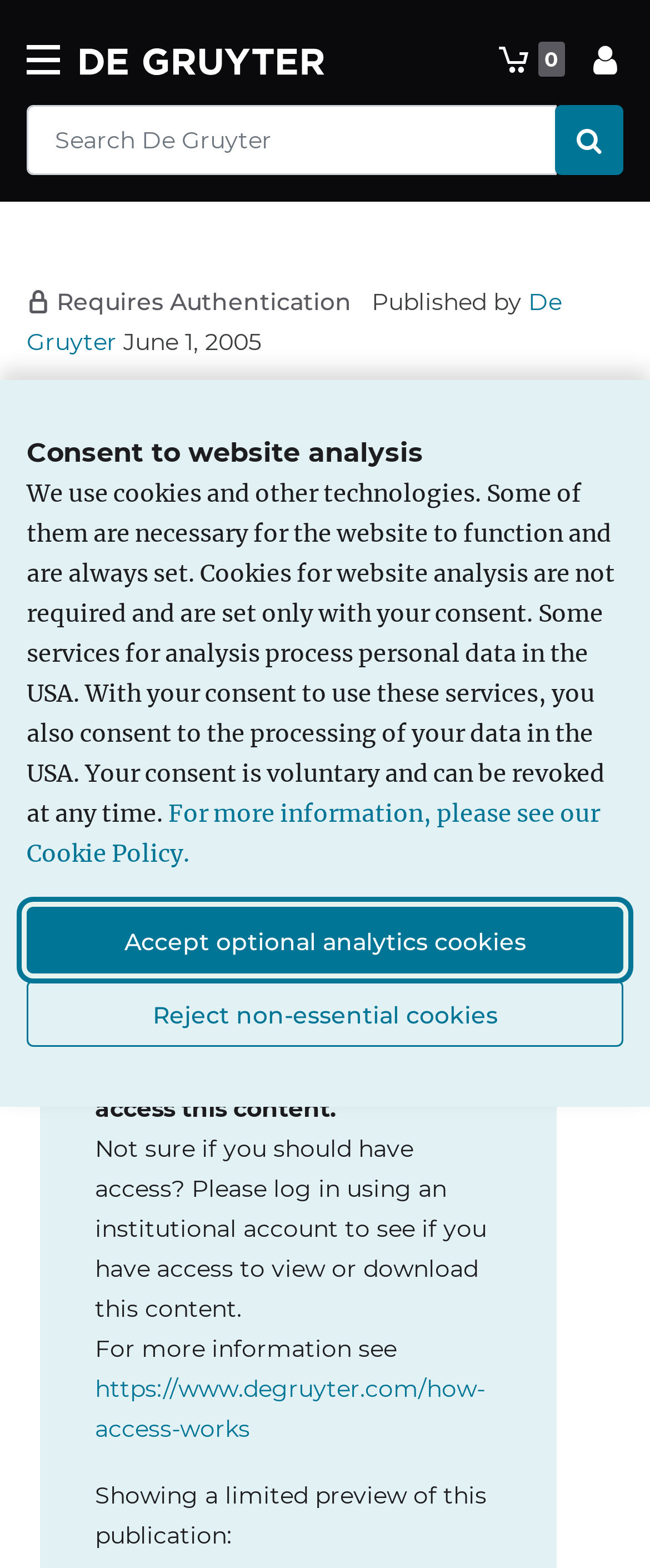Identify the bounding box coordinates of the section to be clicked to complete the task described by the following instruction: "Purchase article". The coordinates should be four float numbers between 0 and 1, formatted as [left, top, right, bottom].

[0.041, 0.248, 0.959, 0.287]